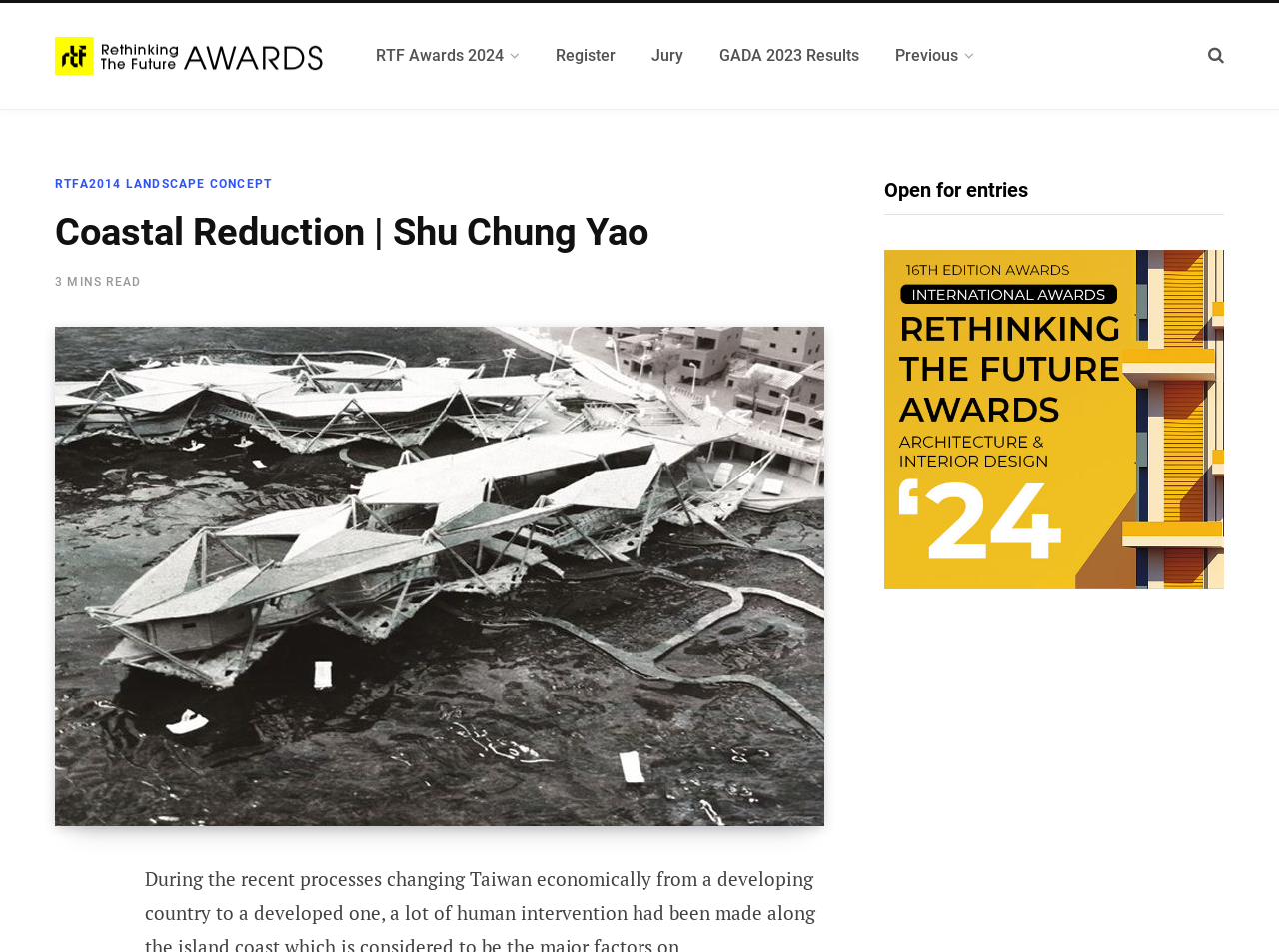Pinpoint the bounding box coordinates of the clickable area necessary to execute the following instruction: "Share the article". The coordinates should be given as four float numbers between 0 and 1, namely [left, top, right, bottom].

[0.043, 0.914, 0.077, 0.929]